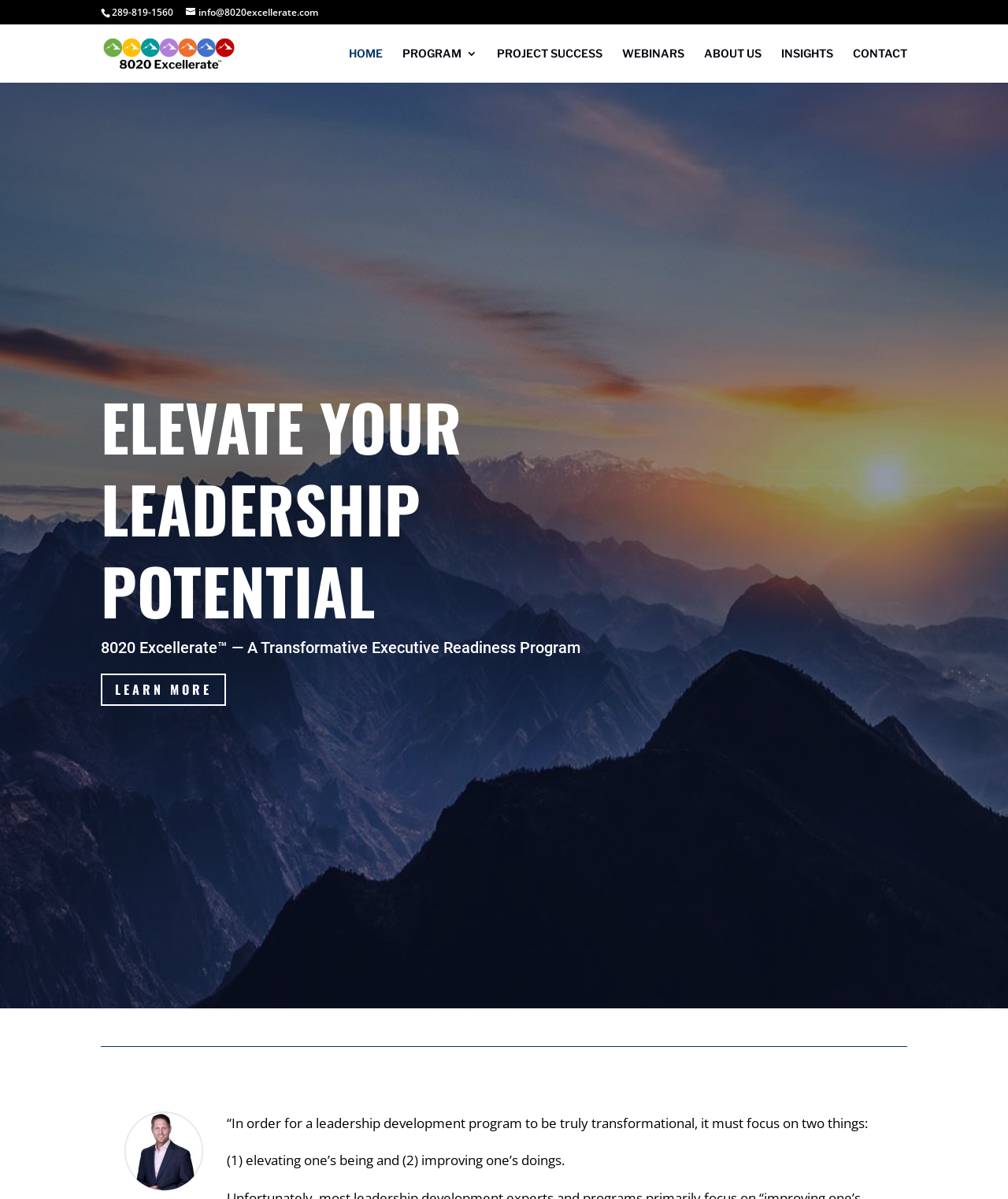What is the call-to-action button text?
Give a single word or phrase answer based on the content of the image.

LEARN MORE $